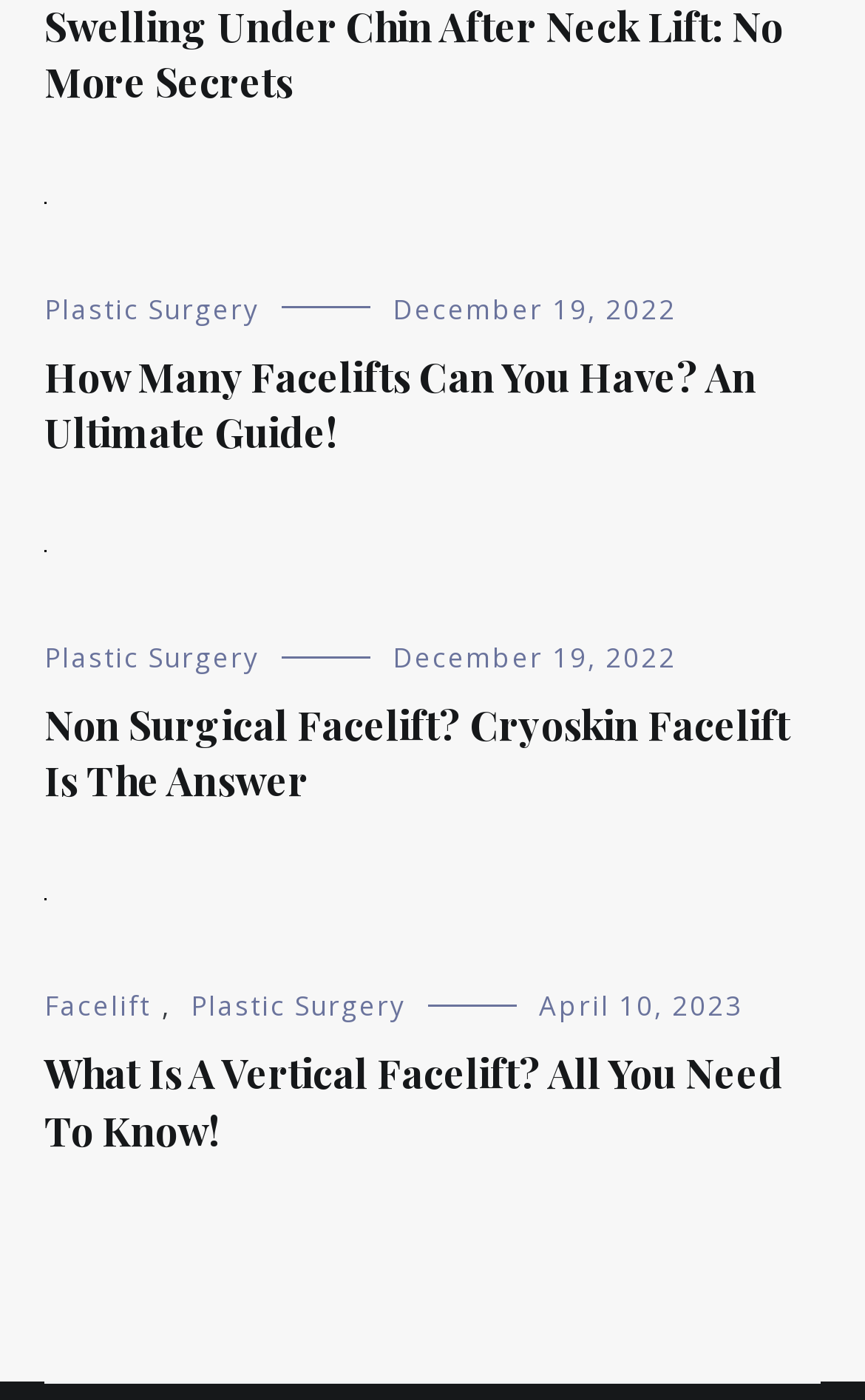What is the topic of the first article?
Using the image as a reference, give an elaborate response to the question.

The first article's heading is 'Swelling Under Chin After Neck Lift: No More Secrets', which suggests that the topic of the article is related to neck lift.